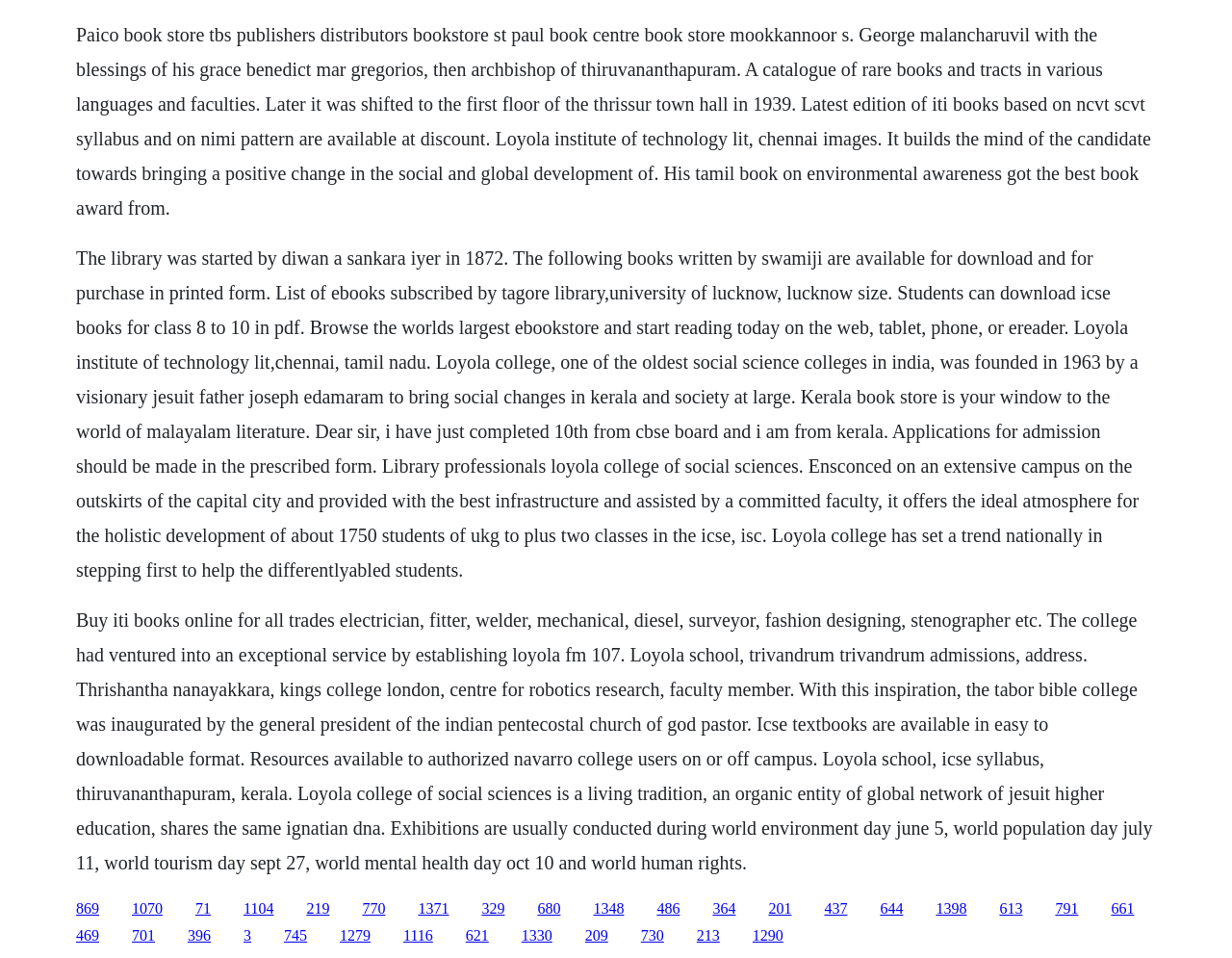Provide your answer in one word or a succinct phrase for the question: 
What is the name of the FM radio station established by Loyola College?

Loyola FM 107